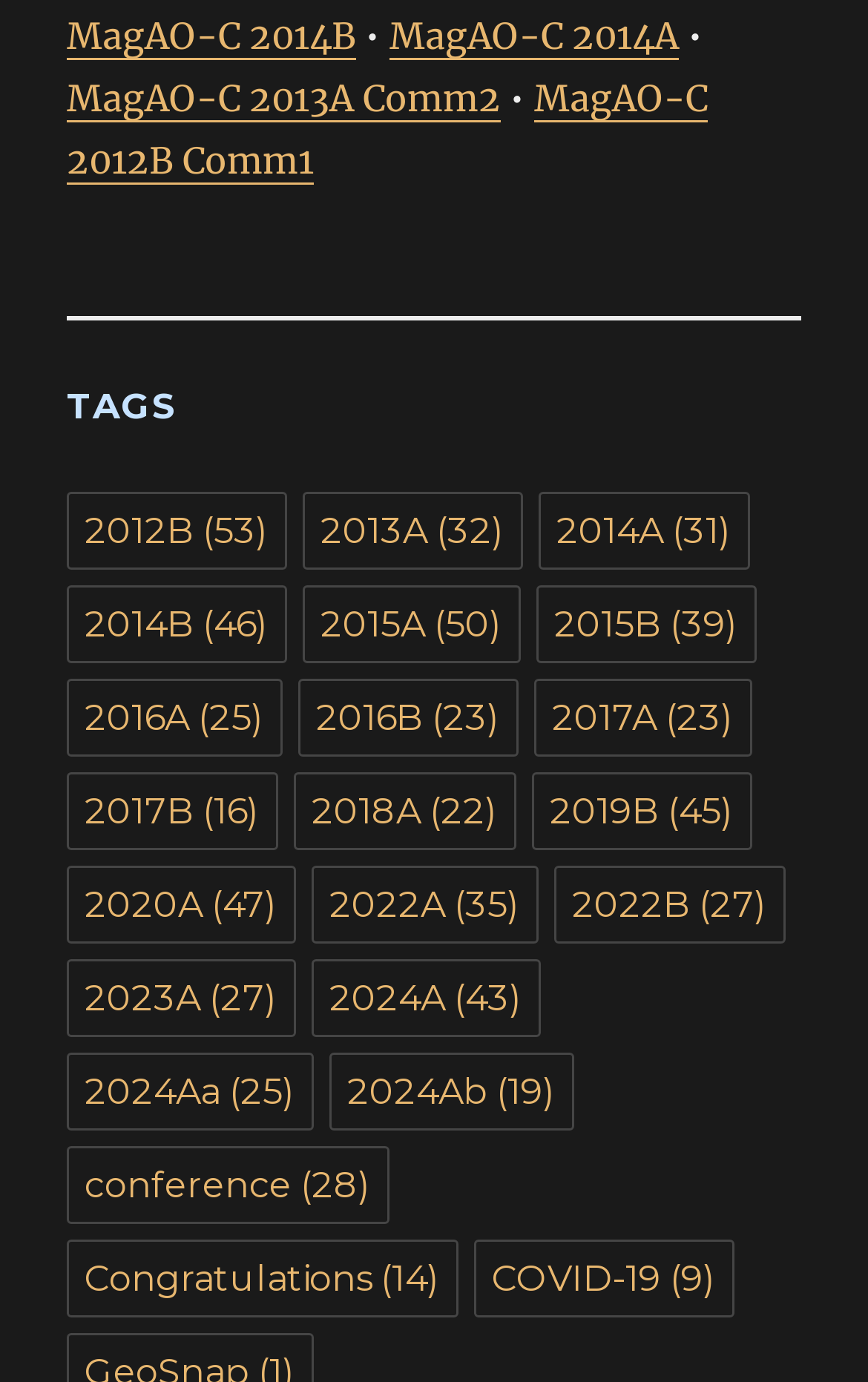Indicate the bounding box coordinates of the element that must be clicked to execute the instruction: "Check the 'COVID-19' tag". The coordinates should be given as four float numbers between 0 and 1, i.e., [left, top, right, bottom].

[0.546, 0.897, 0.846, 0.953]